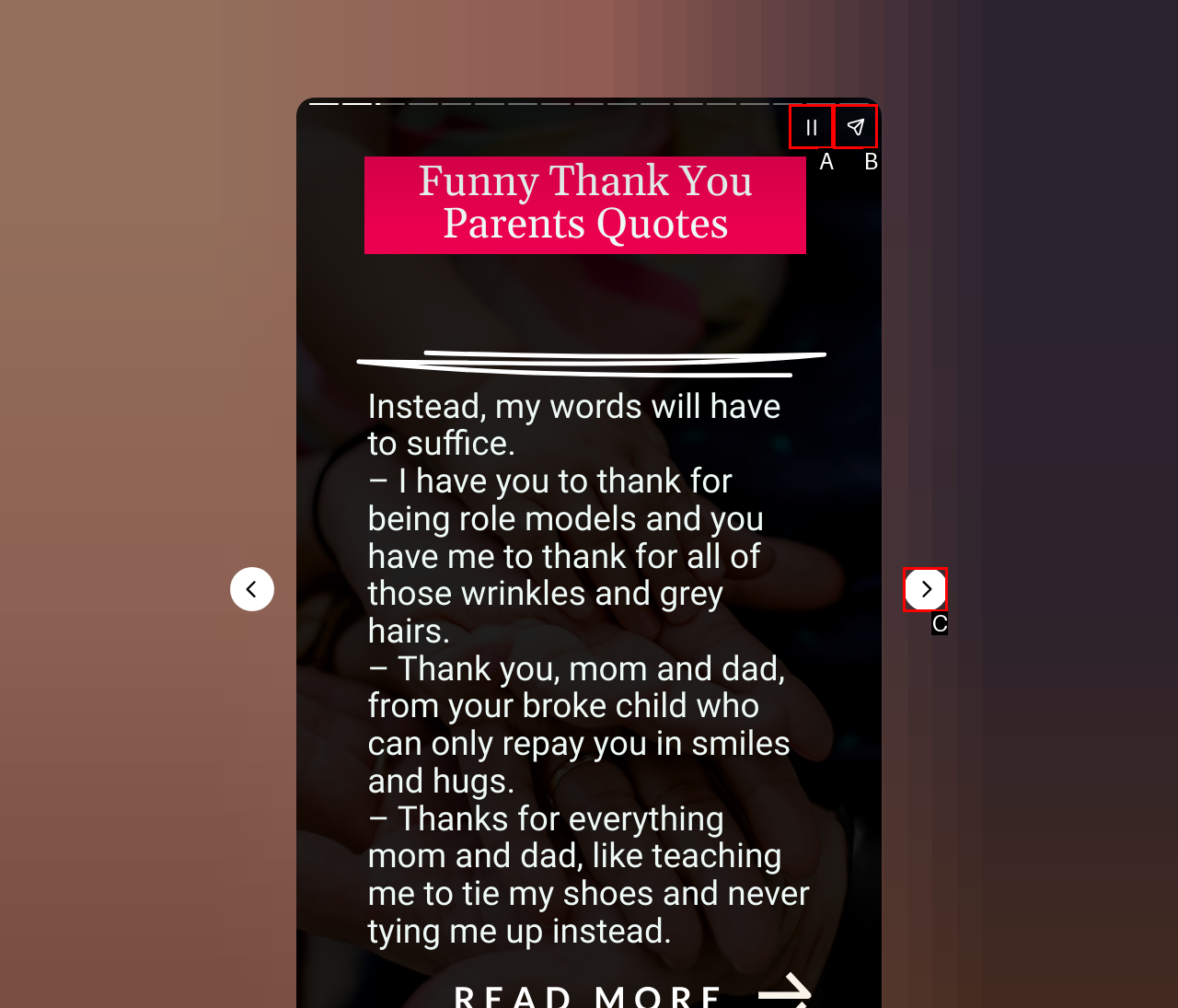Tell me which one HTML element best matches the description: aria-label="Pause story"
Answer with the option's letter from the given choices directly.

A